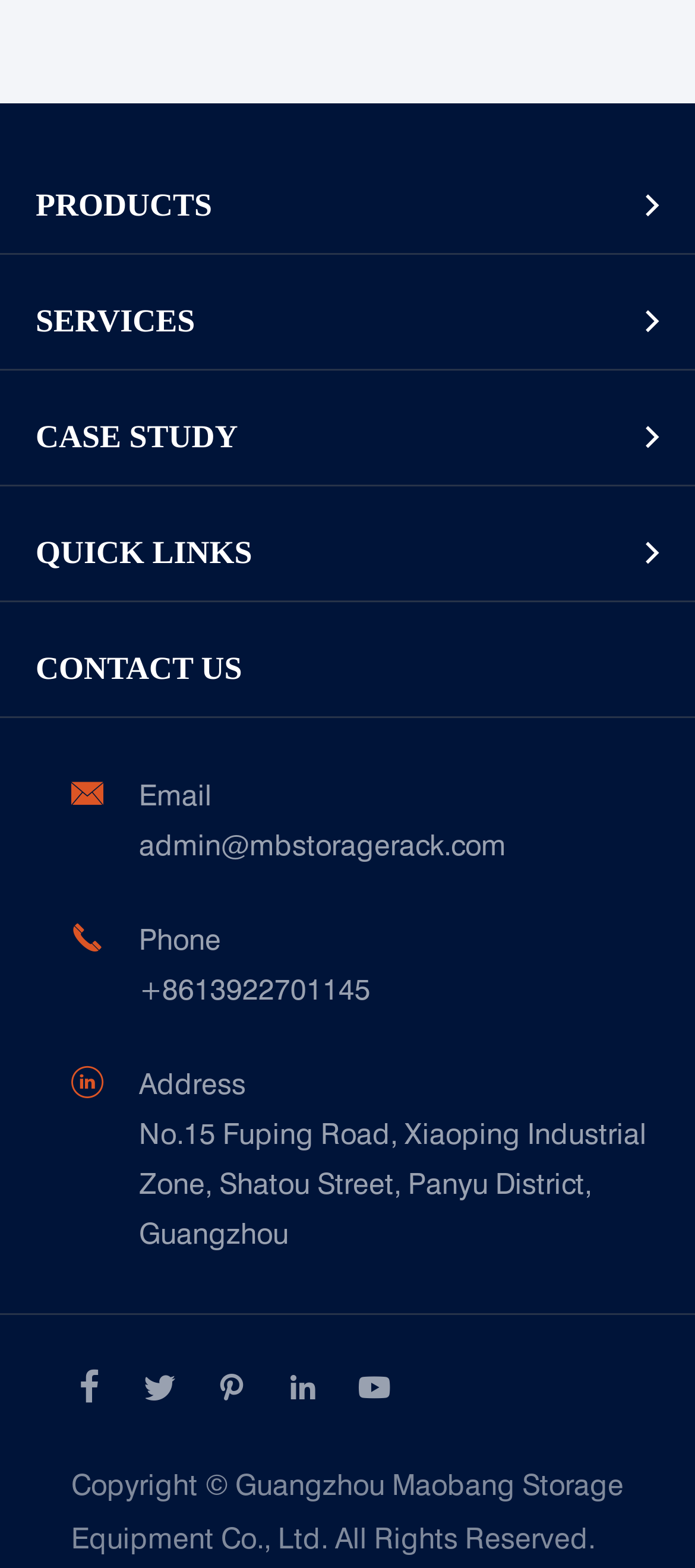What is the purpose of the 'CASE STUDY' section?
Refer to the image and offer an in-depth and detailed answer to the question.

The 'CASE STUDY' section contains links to various industries such as 'Long Goods', 'Garment/Clothing', and 'Food & Beverage', which suggests that this section is meant to showcase customer success stories or case studies in different industries.